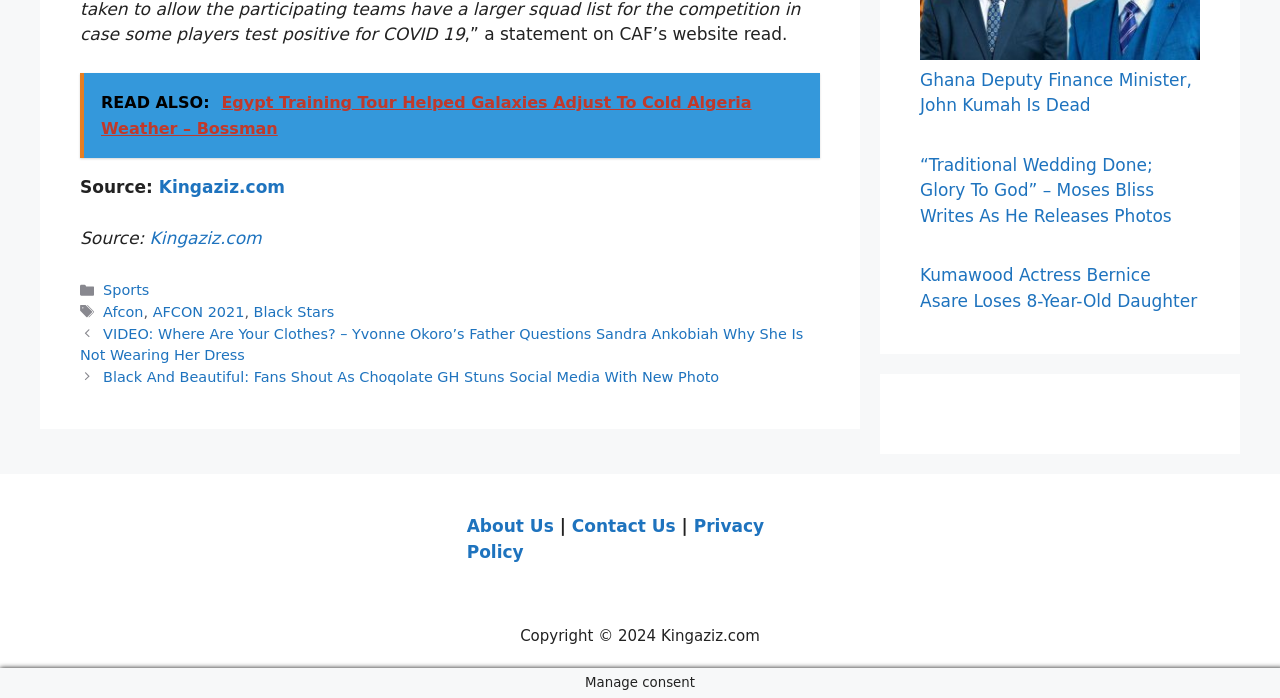Specify the bounding box coordinates of the element's area that should be clicked to execute the given instruction: "Visit the Kingaziz.com website". The coordinates should be four float numbers between 0 and 1, i.e., [left, top, right, bottom].

[0.124, 0.254, 0.223, 0.282]